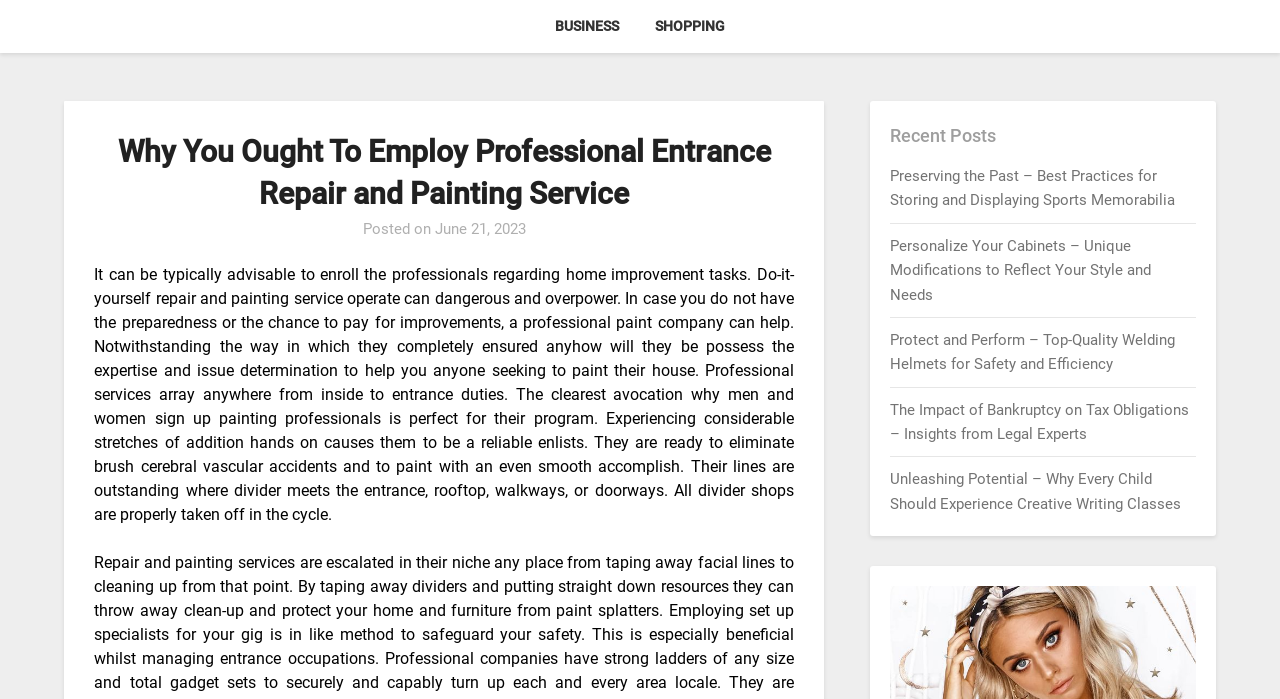What other topics are discussed on this website?
Using the image, provide a concise answer in one word or a short phrase.

Various topics